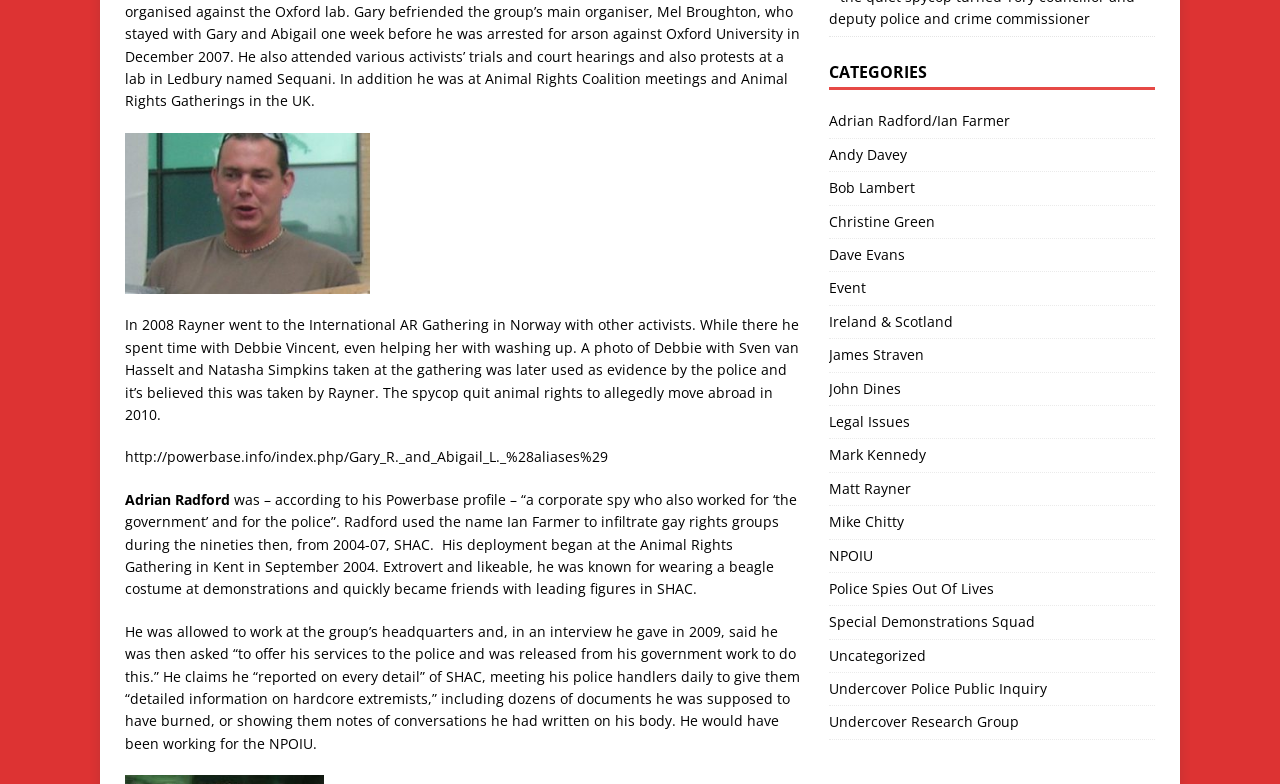Locate the bounding box coordinates of the area that needs to be clicked to fulfill the following instruction: "Learn more about the Undercover Police Public Inquiry". The coordinates should be in the format of four float numbers between 0 and 1, namely [left, top, right, bottom].

[0.647, 0.859, 0.902, 0.9]